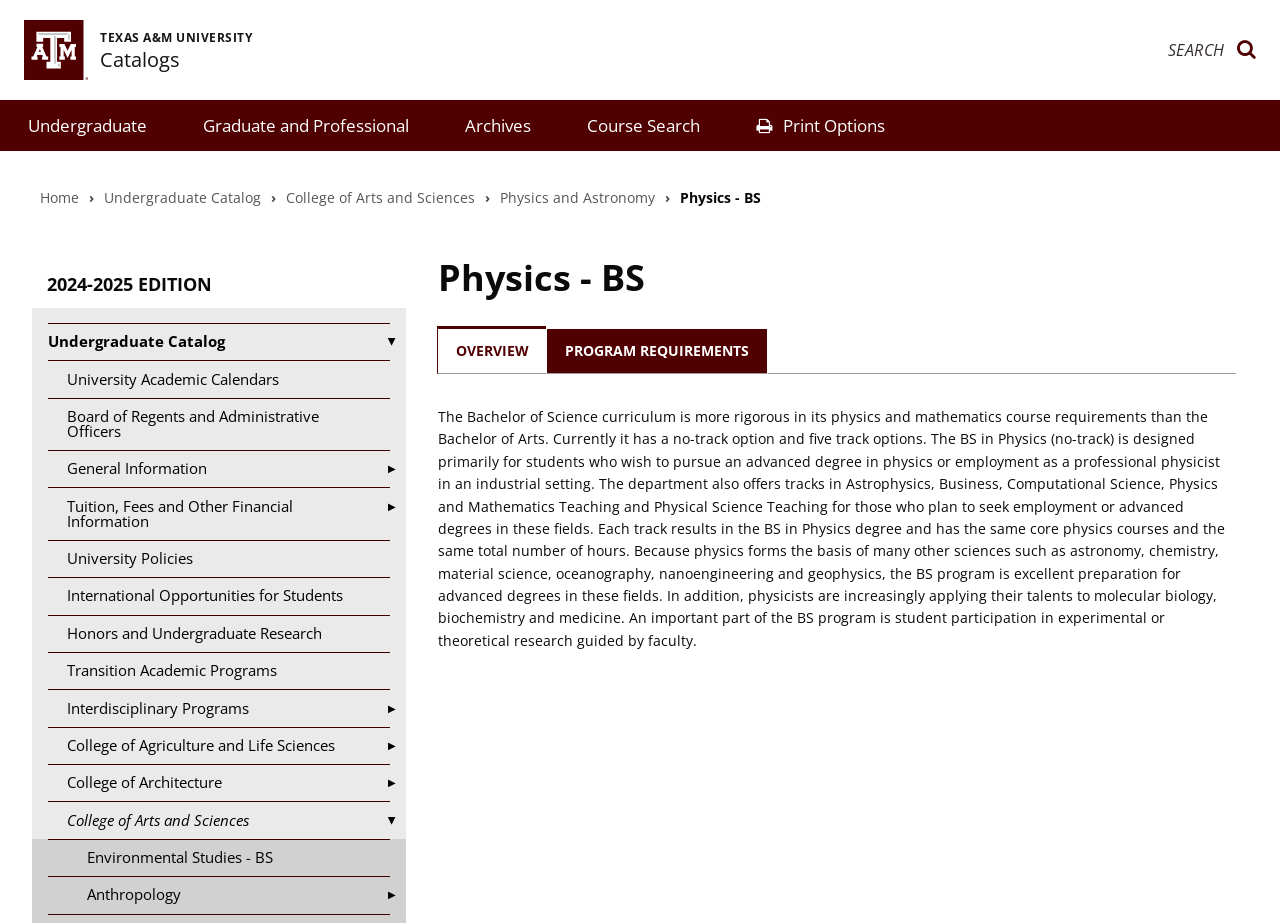Respond with a single word or phrase to the following question:
What is the degree being described?

Bachelor of Science in Physics